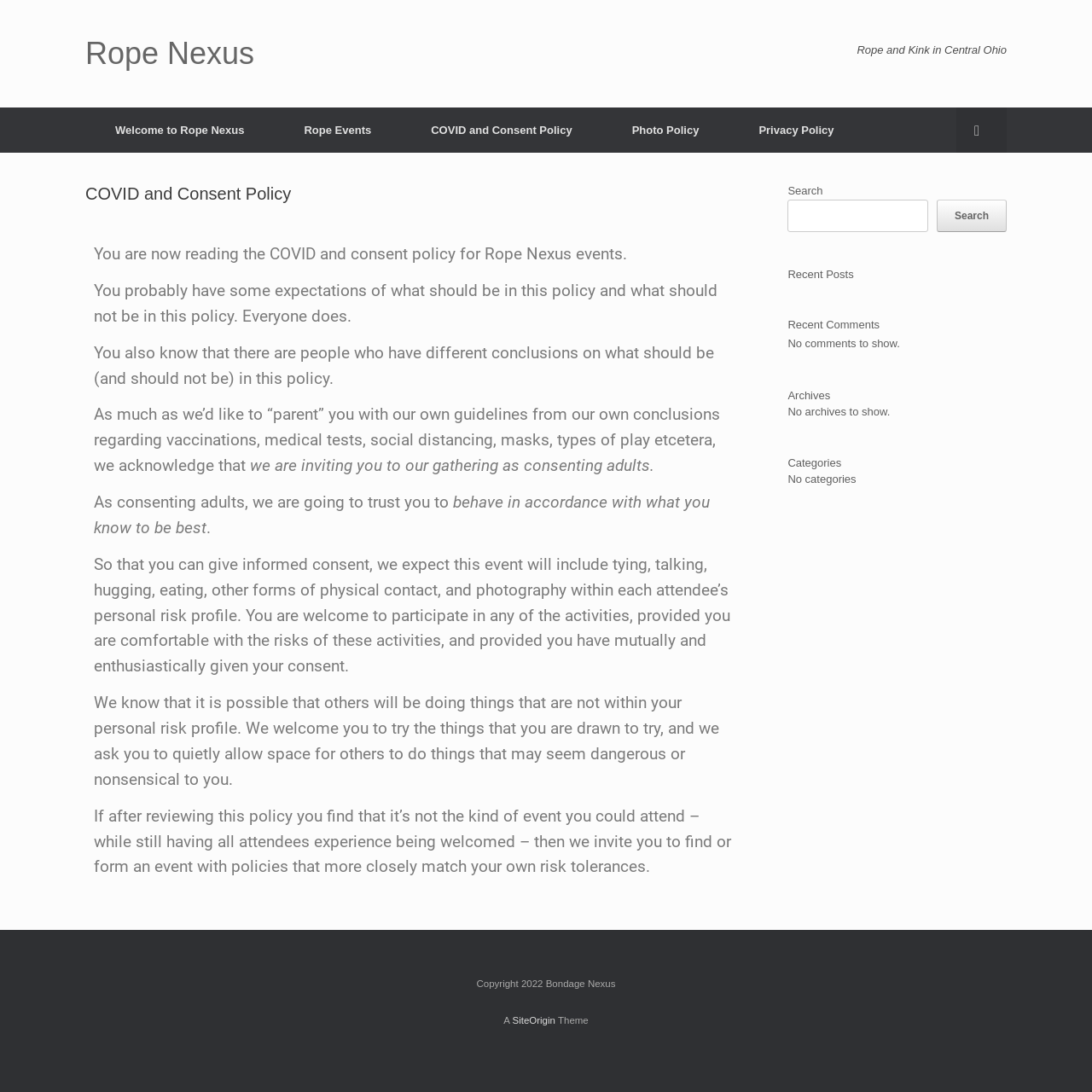What types of activities may occur at the event?
Please look at the screenshot and answer using one word or phrase.

Tying, talking, hugging, eating, photography